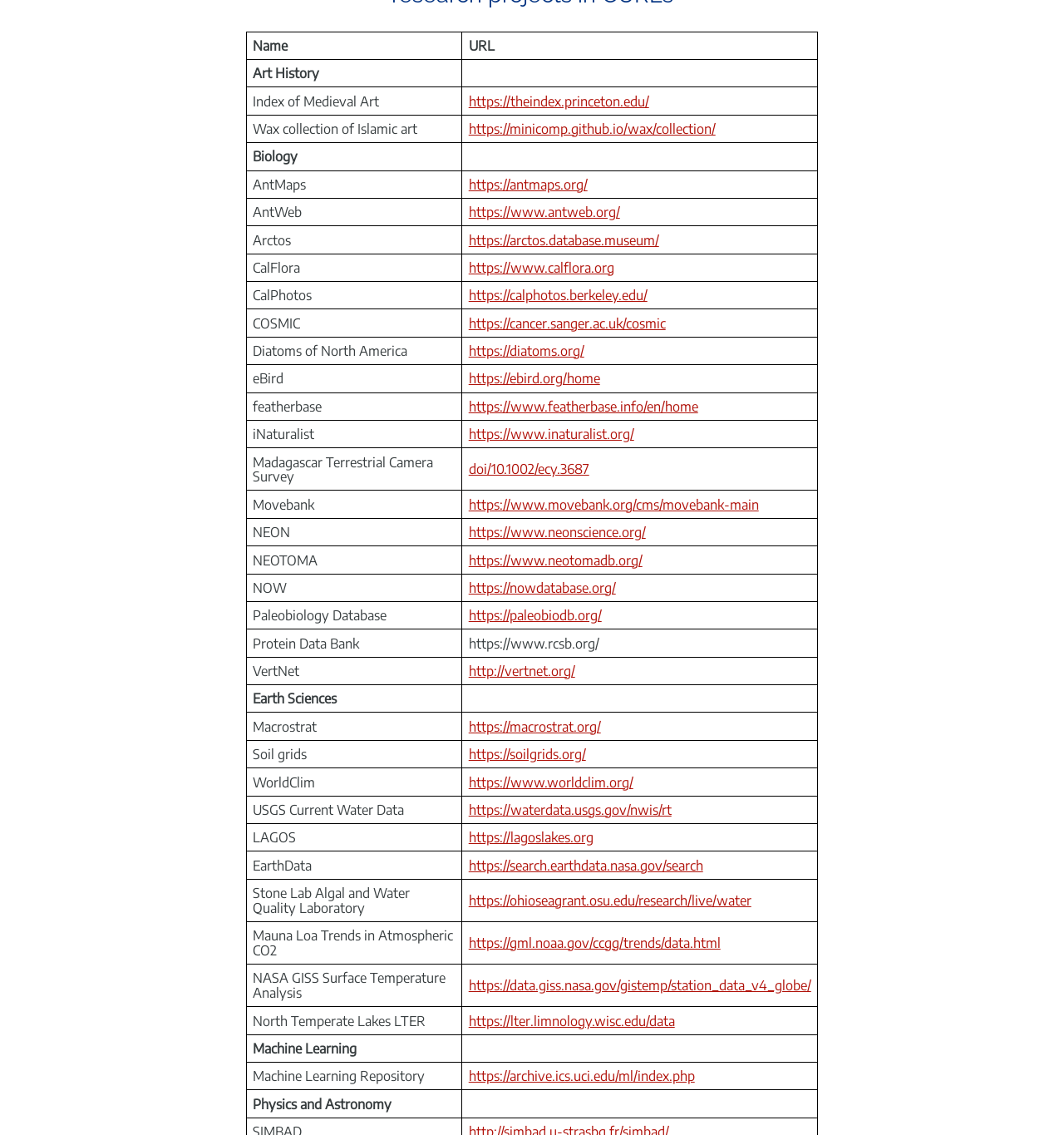How many resources are listed on this webpage?
From the image, respond using a single word or phrase.

25